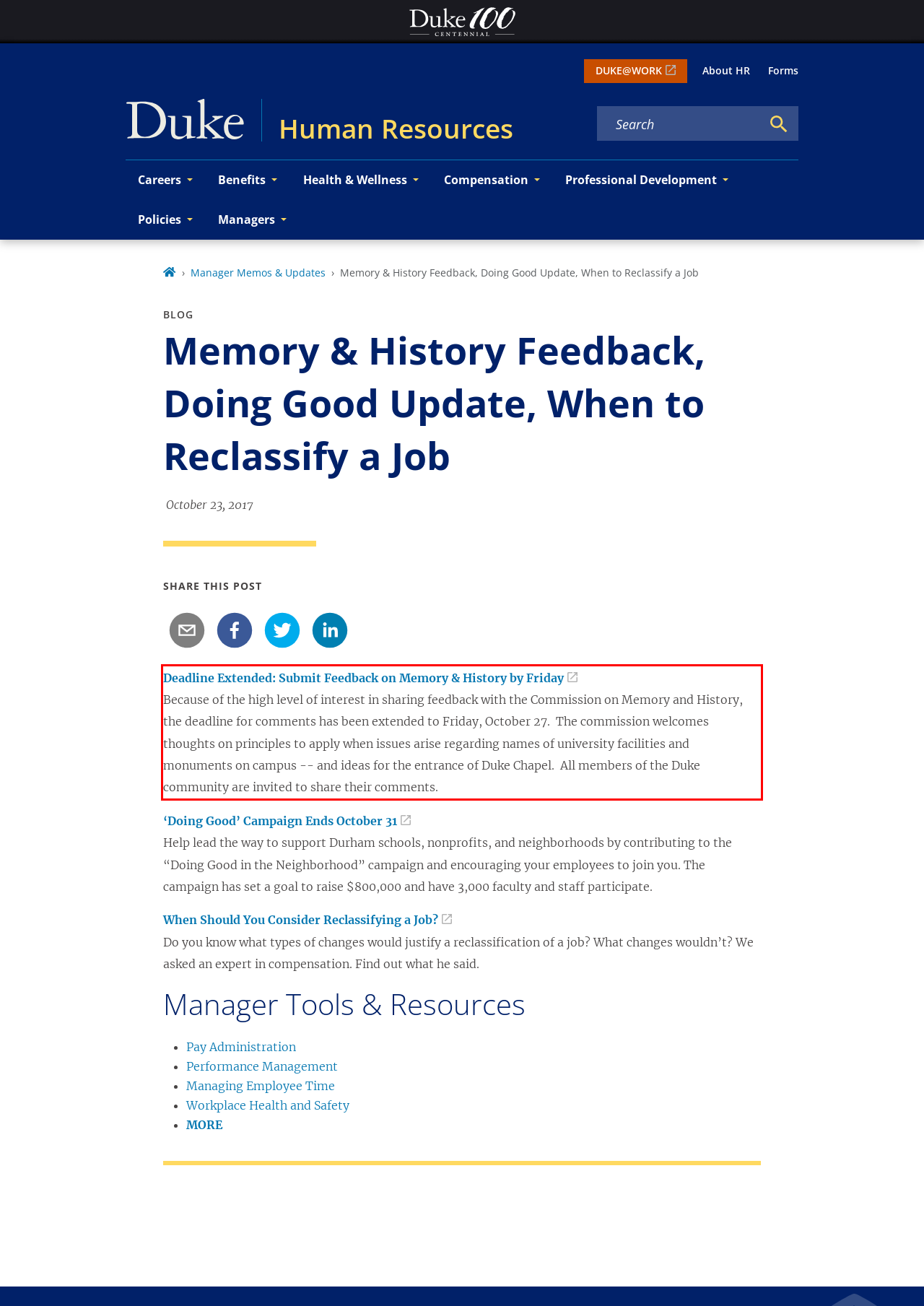Given a screenshot of a webpage, identify the red bounding box and perform OCR to recognize the text within that box.

Deadline Extended: Submit Feedback on Memory & History by Friday Because of the high level of interest in sharing feedback with the Commission on Memory and History, the deadline for comments has been extended to Friday, October 27. The commission welcomes thoughts on principles to apply when issues arise regarding names of university facilities and monuments on campus -- and ideas for the entrance of Duke Chapel. All members of the Duke community are invited to share their comments.